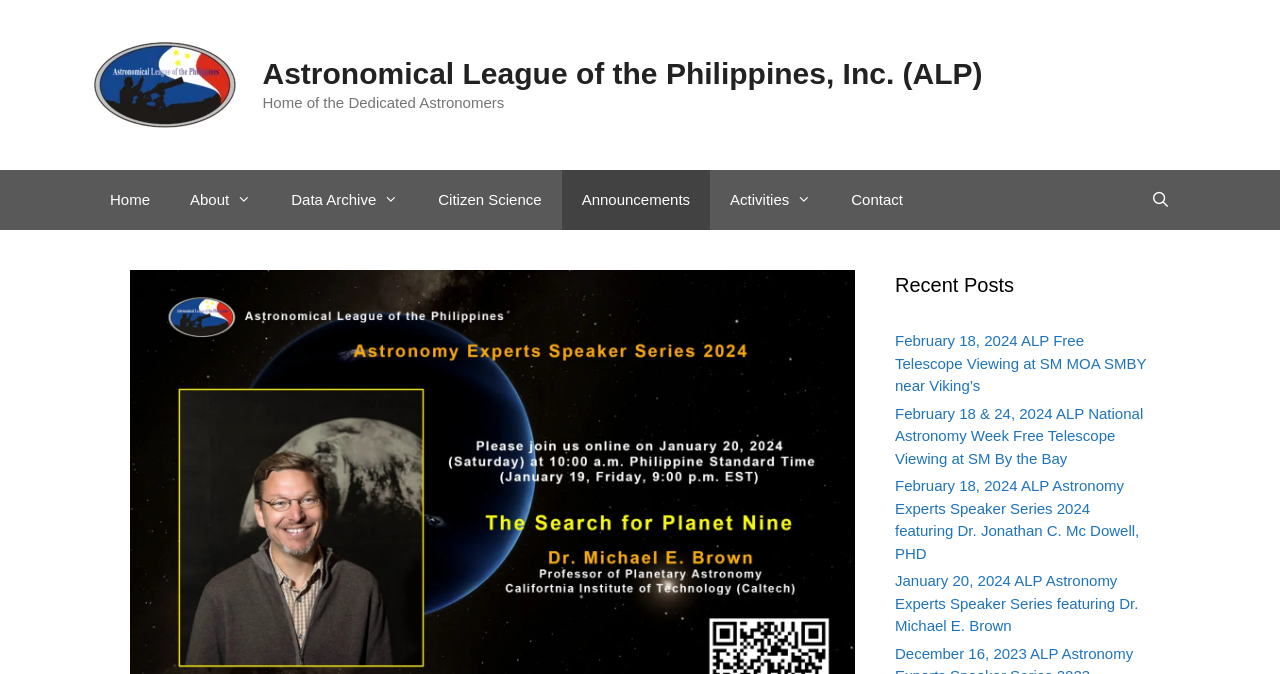Identify the bounding box coordinates for the element you need to click to achieve the following task: "Open the Search Bar". Provide the bounding box coordinates as four float numbers between 0 and 1, in the form [left, top, right, bottom].

[0.883, 0.252, 0.93, 0.341]